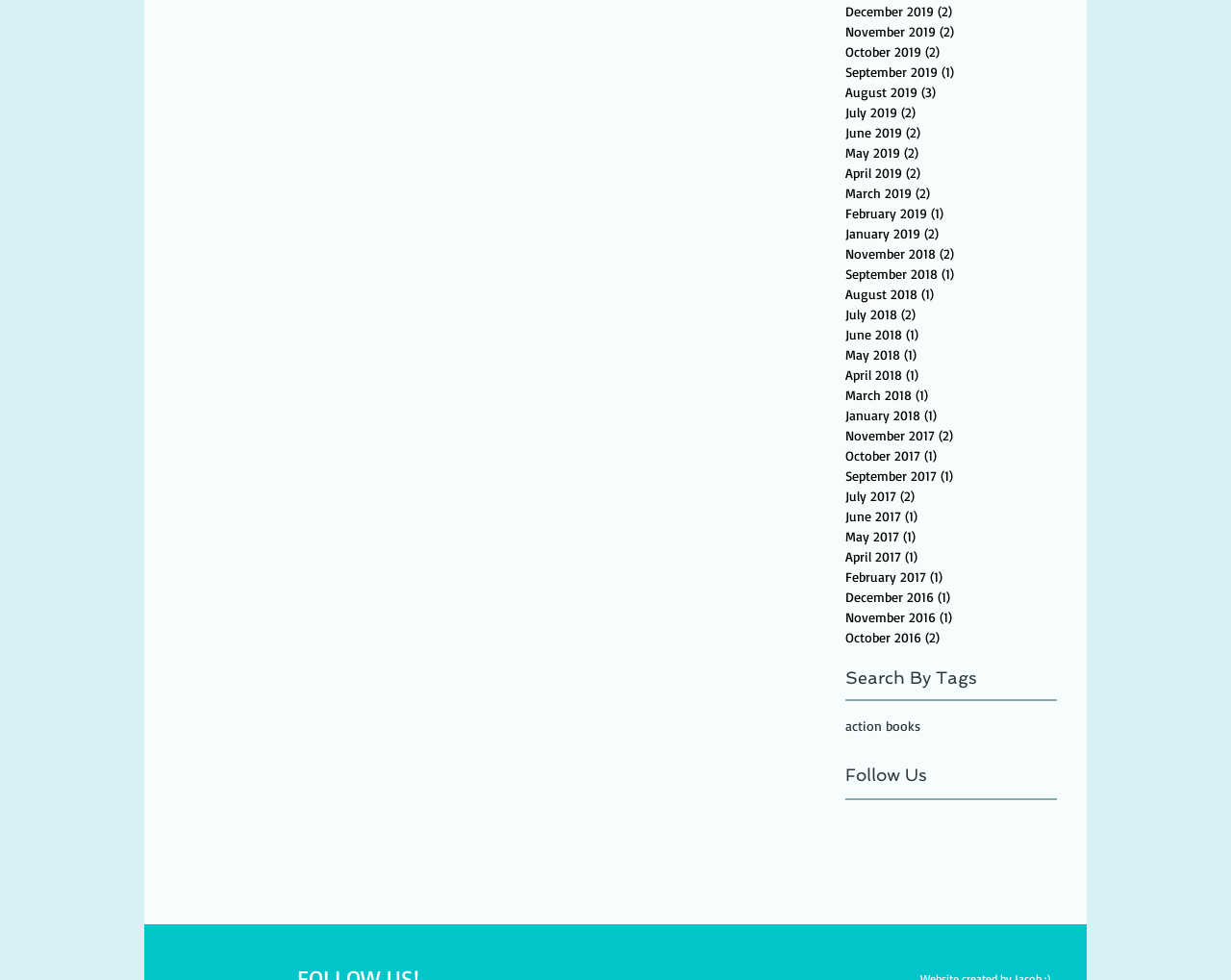Identify the bounding box coordinates for the element you need to click to achieve the following task: "Follow us on Facebook". Provide the bounding box coordinates as four float numbers between 0 and 1, in the form [left, top, right, bottom].

[0.687, 0.828, 0.705, 0.851]